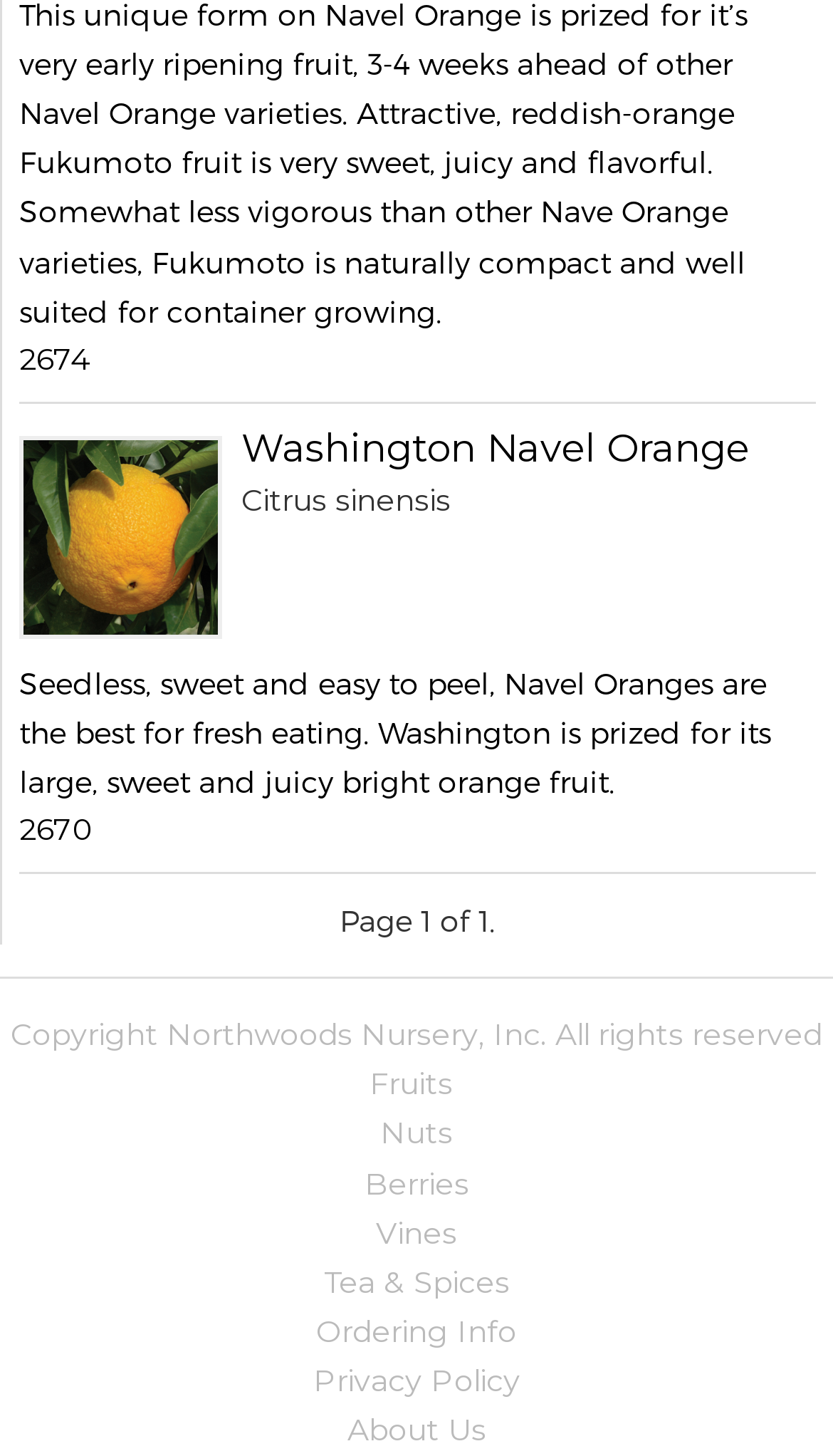Determine the bounding box coordinates for the area that needs to be clicked to fulfill this task: "browse Berries". The coordinates must be given as four float numbers between 0 and 1, i.e., [left, top, right, bottom].

[0.437, 0.799, 0.563, 0.826]